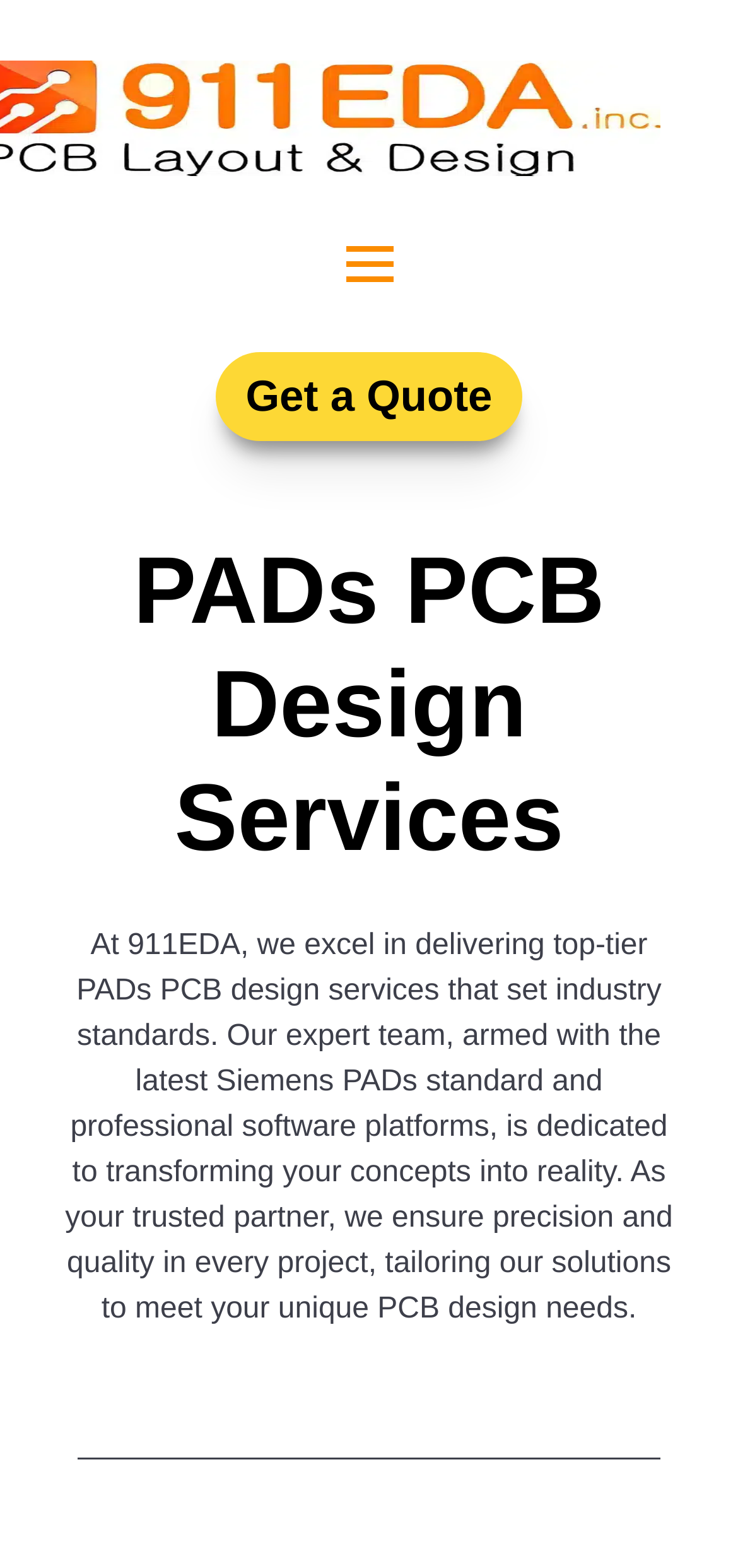What is the main title displayed on this webpage?

PADs PCB Design Services